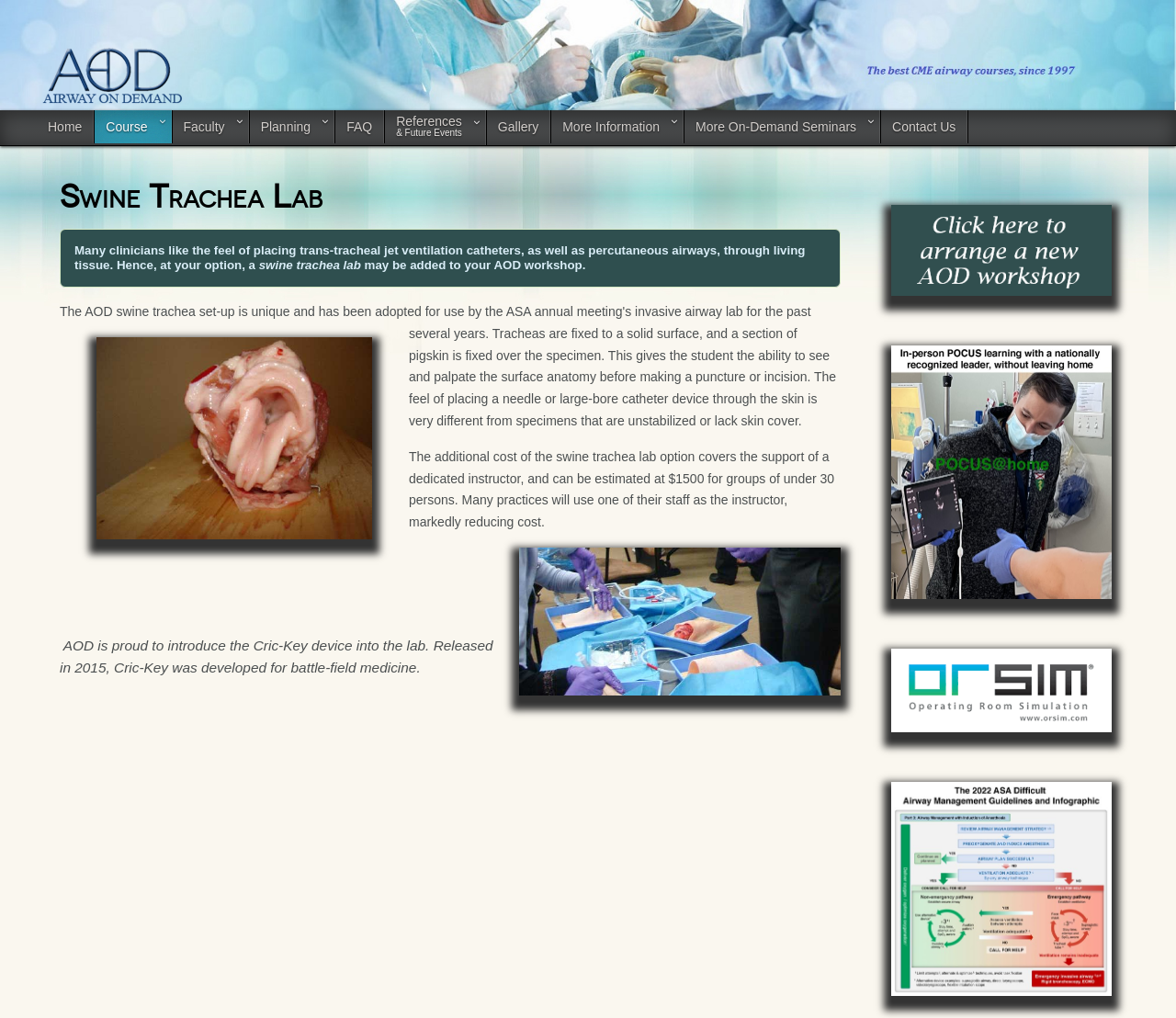Extract the primary heading text from the webpage.

Swine Trachea Lab